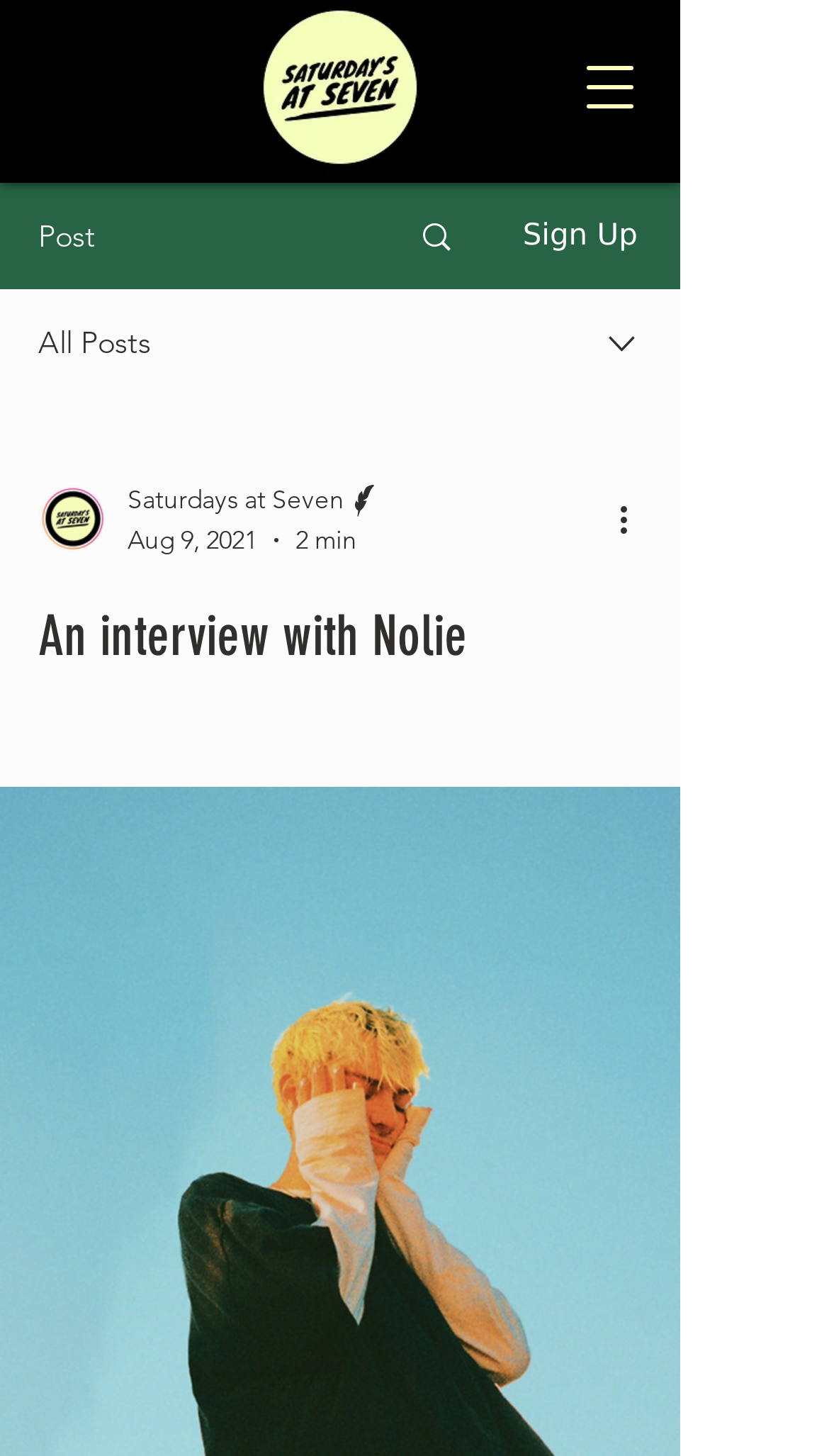What is the name of the person being interviewed?
Respond to the question with a single word or phrase according to the image.

Nolie